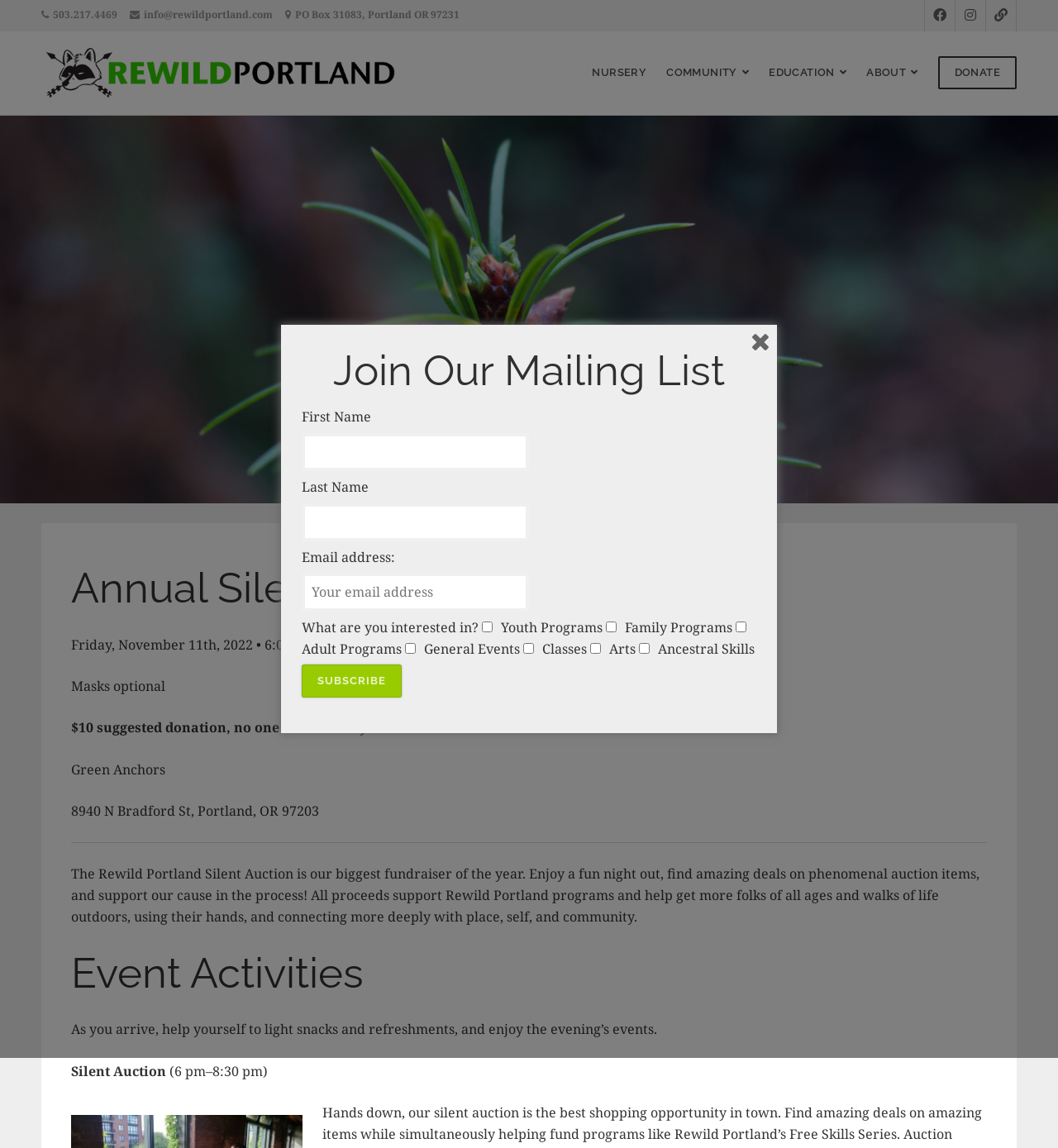Identify the bounding box coordinates of the clickable region to carry out the given instruction: "Contact the company through the national service hotline".

None